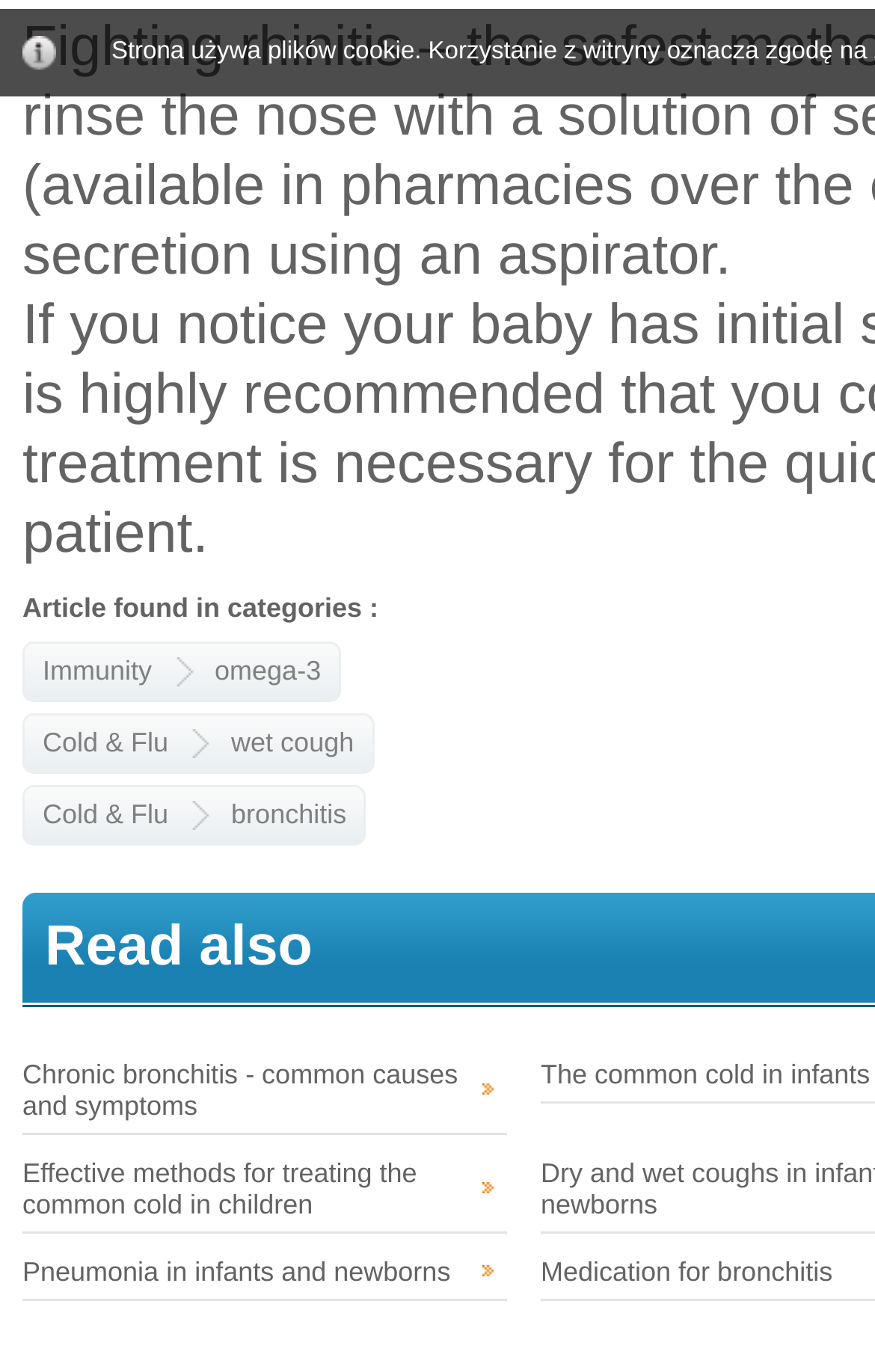Pinpoint the bounding box coordinates of the clickable area needed to execute the instruction: "Learn about Pneumonia in infants and newborns". The coordinates should be specified as four float numbers between 0 and 1, i.e., [left, top, right, bottom].

[0.026, 0.907, 0.579, 0.948]